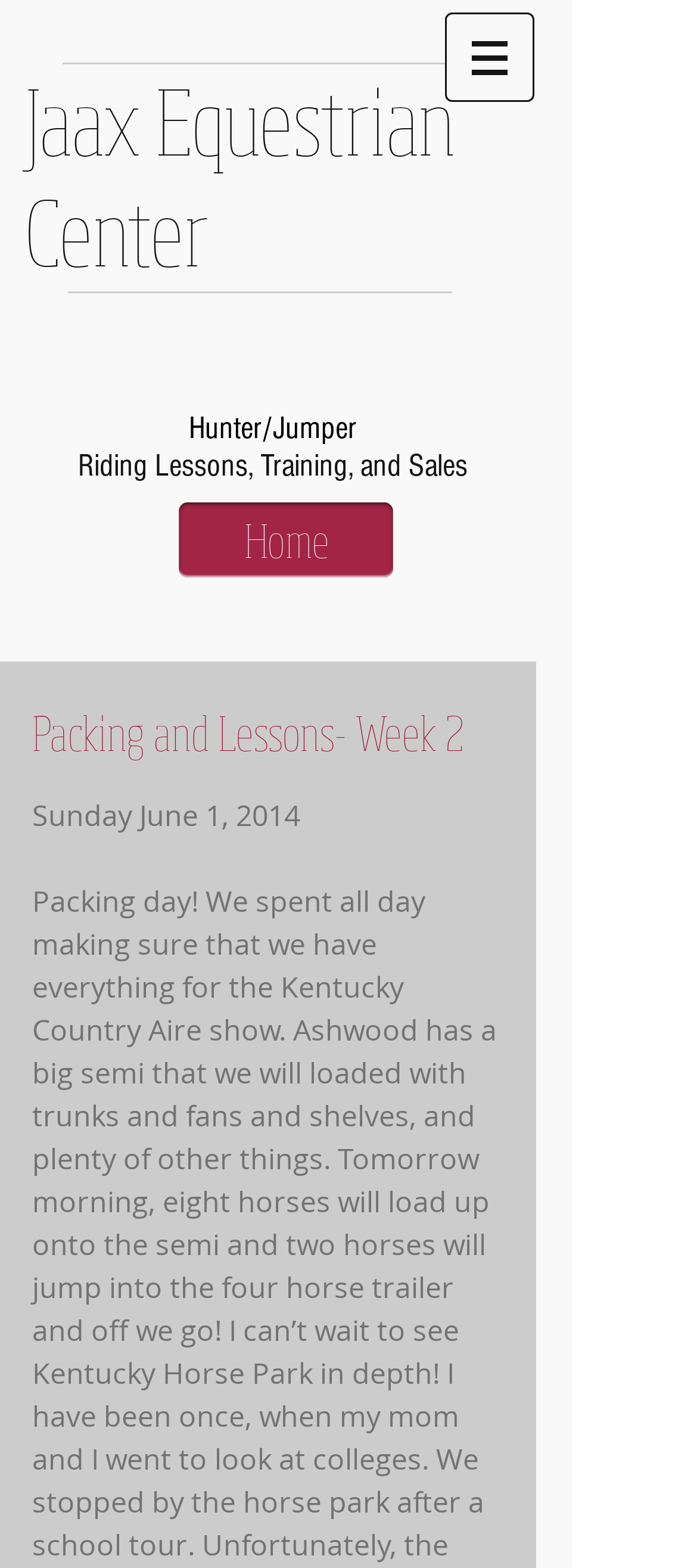Generate a thorough description of the webpage.

The webpage appears to be a blog or journal entry from Jaax Equestrian Center, with a focus on packing and lessons for a horse show. At the top left of the page, there is a heading with the center's name, "Jaax Equestrian Center". Below this, there are two lines of text, "Hunter/Jumper" and "Riding Lessons, Training, and Sales", which seem to describe the center's activities.

To the right of the center's name, there is a navigation menu labeled "Site", which contains a button with an image. This menu is not currently expanded. 

In the main content area, there is a link to the "Home" page, and below this, the title of the current page, "Packing and Lessons- Week 2", is displayed as a heading. The main content of the page is a journal entry, which starts with the date "Sunday June 1, 2014" and continues with a brief description of the day's activities, mentioning packing for the Kentucky Country Aire show.